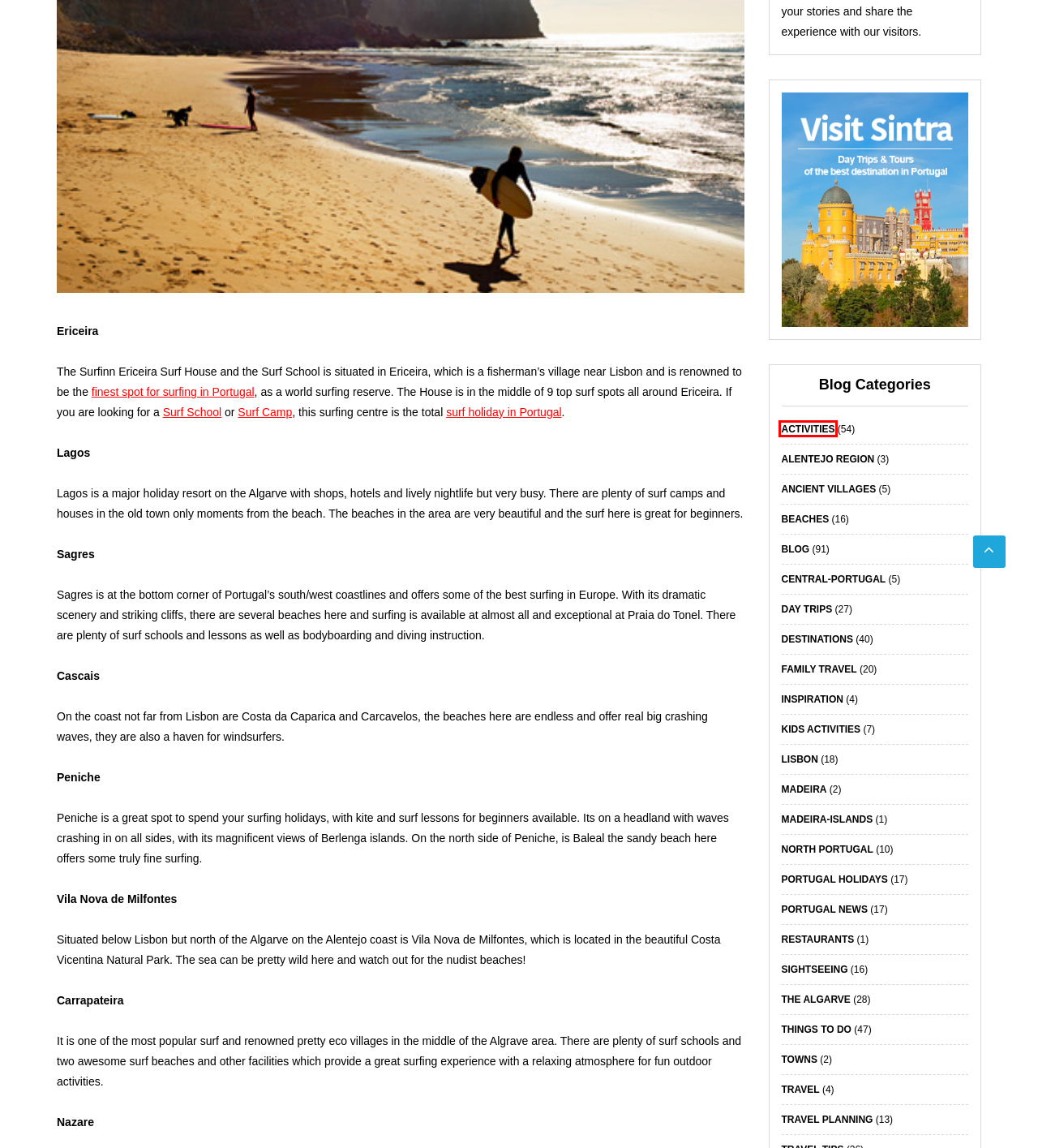You have a screenshot of a webpage with a red bounding box around an element. Identify the webpage description that best fits the new page that appears after clicking the selected element in the red bounding box. Here are the candidates:
A. Portugal activities and things to do
B. Sightseeing Archives - Portugal Holidays - Holidays, Guided Tours & Accommodation in Portugal
C. Travel Planning Archives - Portugal Holidays - Holidays, Guided Tours & Accommodation in Portugal
D. Central Portugal offers the traveller a unique perspective on this country
E. Madeira island is a beautiful holiday destination for all the family
F. Inspiration for your Portugal holiday
G. Ideas for kids activities in Portugal
H. The Alentejo region in Portugal

A